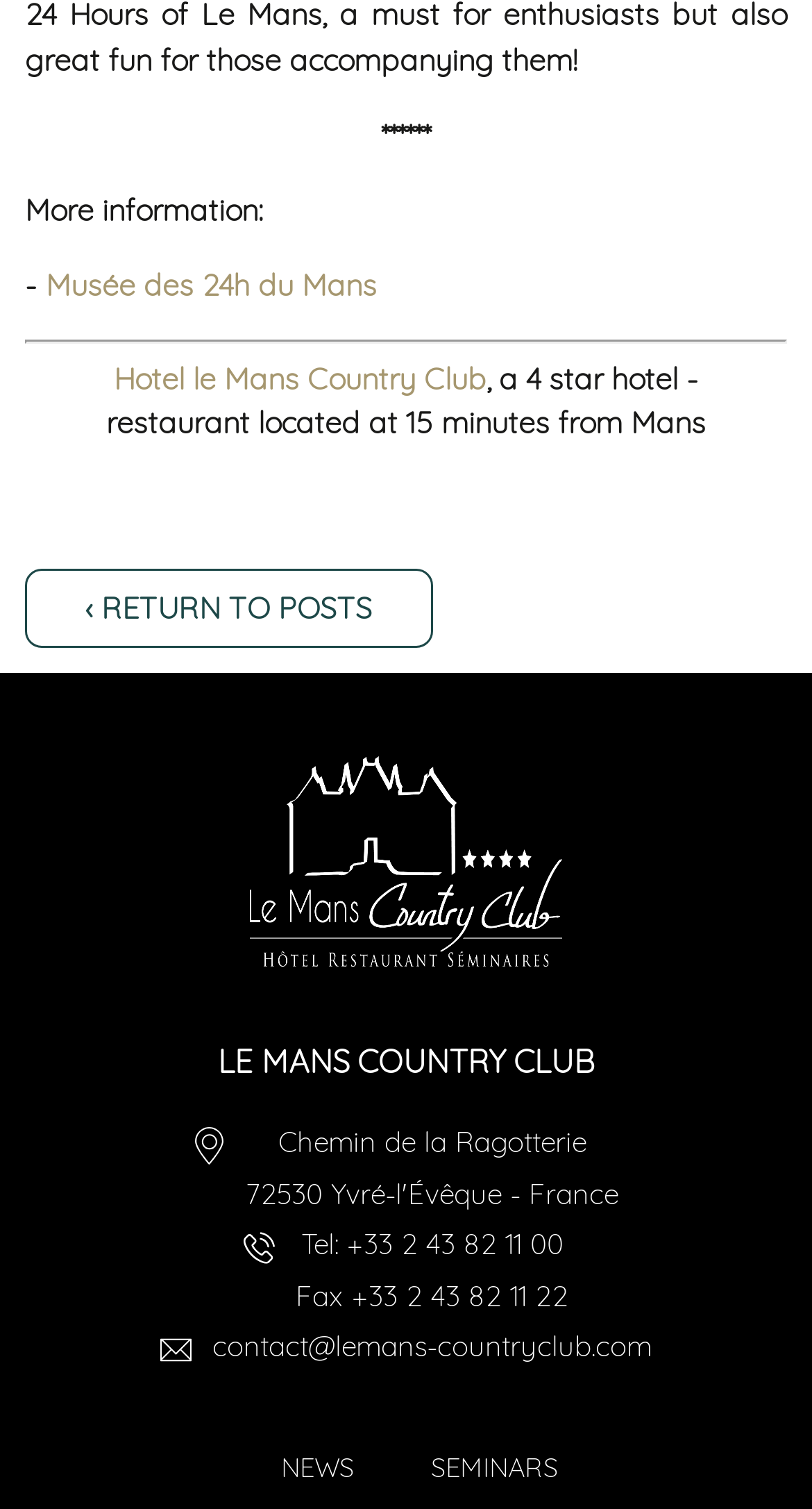Extract the bounding box for the UI element that matches this description: "Musée des 24h du Mans".

[0.056, 0.176, 0.464, 0.201]